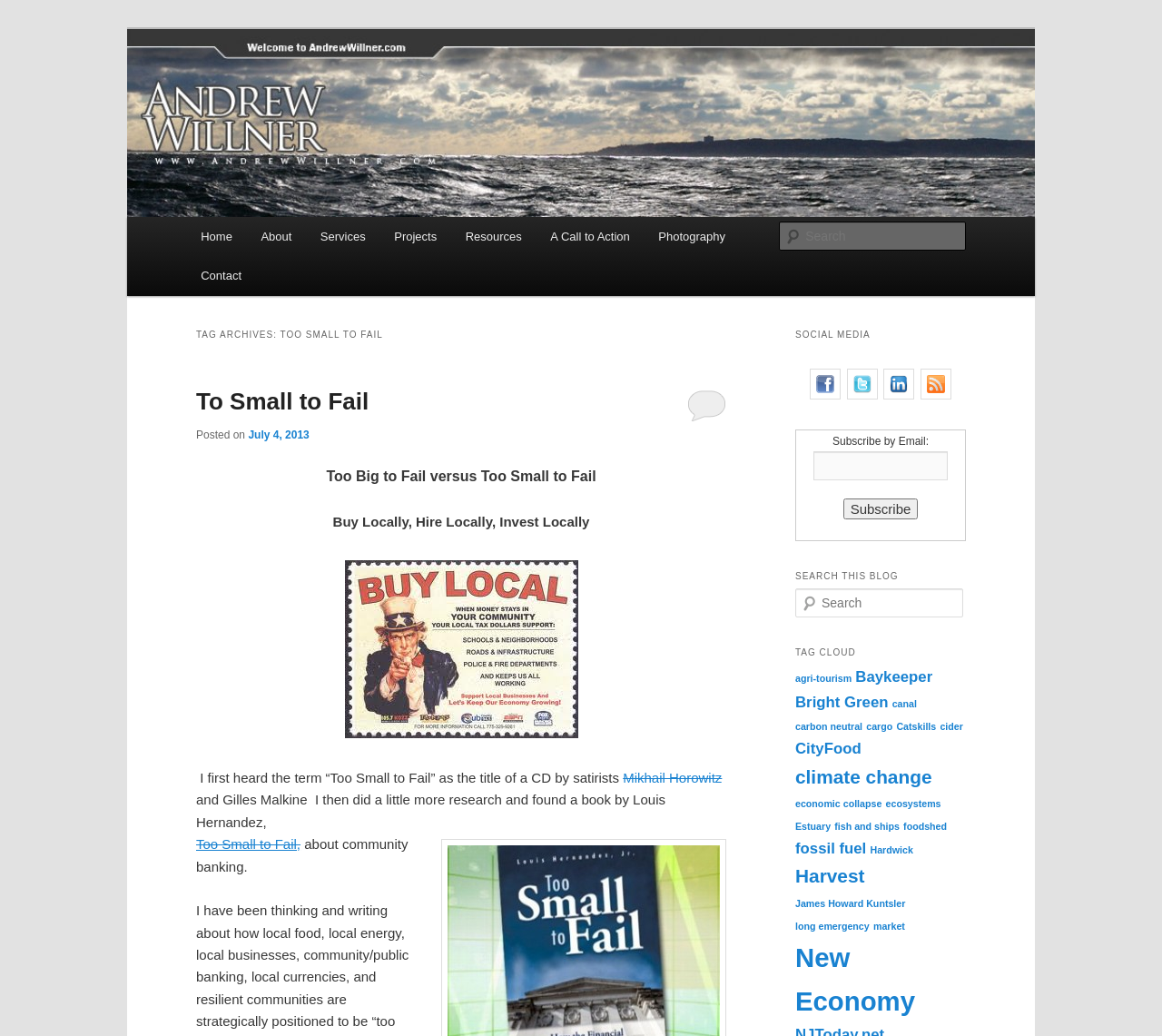Present a detailed account of what is displayed on the webpage.

The webpage is titled "Too Small to Fail Archives - Andrew WillnerAndrew Willner" and appears to be a blog or archive page. At the top, there is a heading with the title "Andrew Willner" and a link to the same title. Below this, there is a large image with the same title, accompanied by a link.

To the right of the image, there is a search bar with a label "Search" and a textbox to input search queries. Below the search bar, there is a main menu with links to various pages, including "Home", "About", "Services", "Projects", "Resources", "A Call to Action", "Photography", and "Contact".

The main content of the page is divided into two sections. The left section has a heading "TAG ARCHIVES: TOO SMALL TO FAIL" and contains a series of links and text related to the topic "Too Small to Fail". There is a heading "To Small to Fail" with a link, followed by a posted date "July 4, 2013". The text "Too Big to Fail versus Too Small to Fail" is displayed, along with a link to a poster "Buy local poster" with an accompanying image.

The rest of the left section contains more text and links related to the topic, including a mention of a book by Louis Hernandez and a link to a CD by satirists Mikhail Horowitz and Gilles Malkine.

The right section has several headings, including "SOCIAL MEDIA", "SEARCH THIS BLOG", and "TAG CLOUD". The "SOCIAL MEDIA" section contains links to various social media platforms, including Facebook, Twitter, LinkedIn, and RSS. The "SEARCH THIS BLOG" section has a search bar with a label "Search" and a textbox to input search queries. The "TAG CLOUD" section displays a list of tags or keywords, each with a link to related content.

Overall, the webpage appears to be a blog or archive page focused on the topic "Too Small to Fail", with various links and text related to the topic, as well as social media links and a search function.